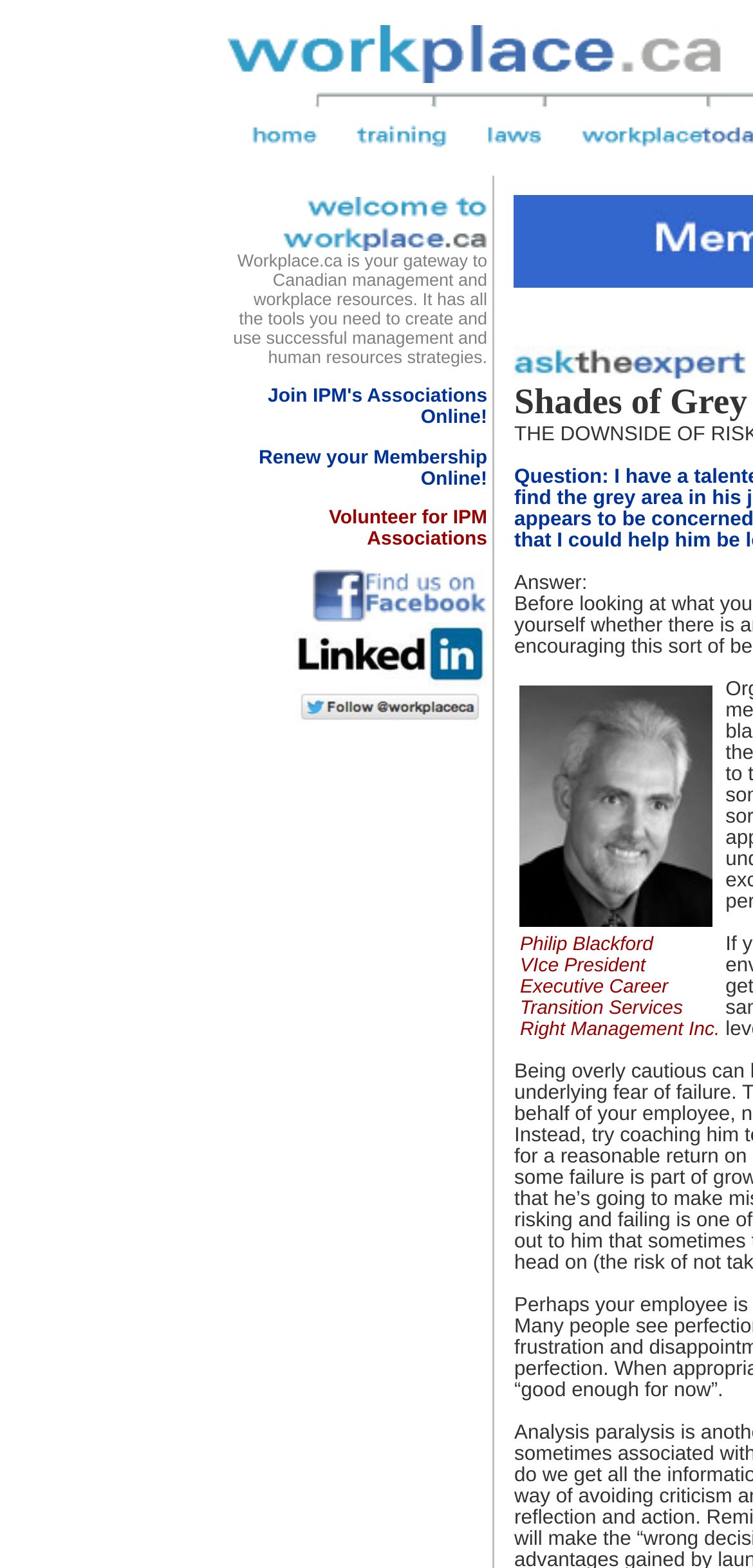What is the name of the organization?
Provide an in-depth answer to the question, covering all aspects.

The name of the organization can be inferred from the links 'Join IPM's Associations Online!' and 'Renew your Membership Online!' which suggests that IPM is the organization being referred to.